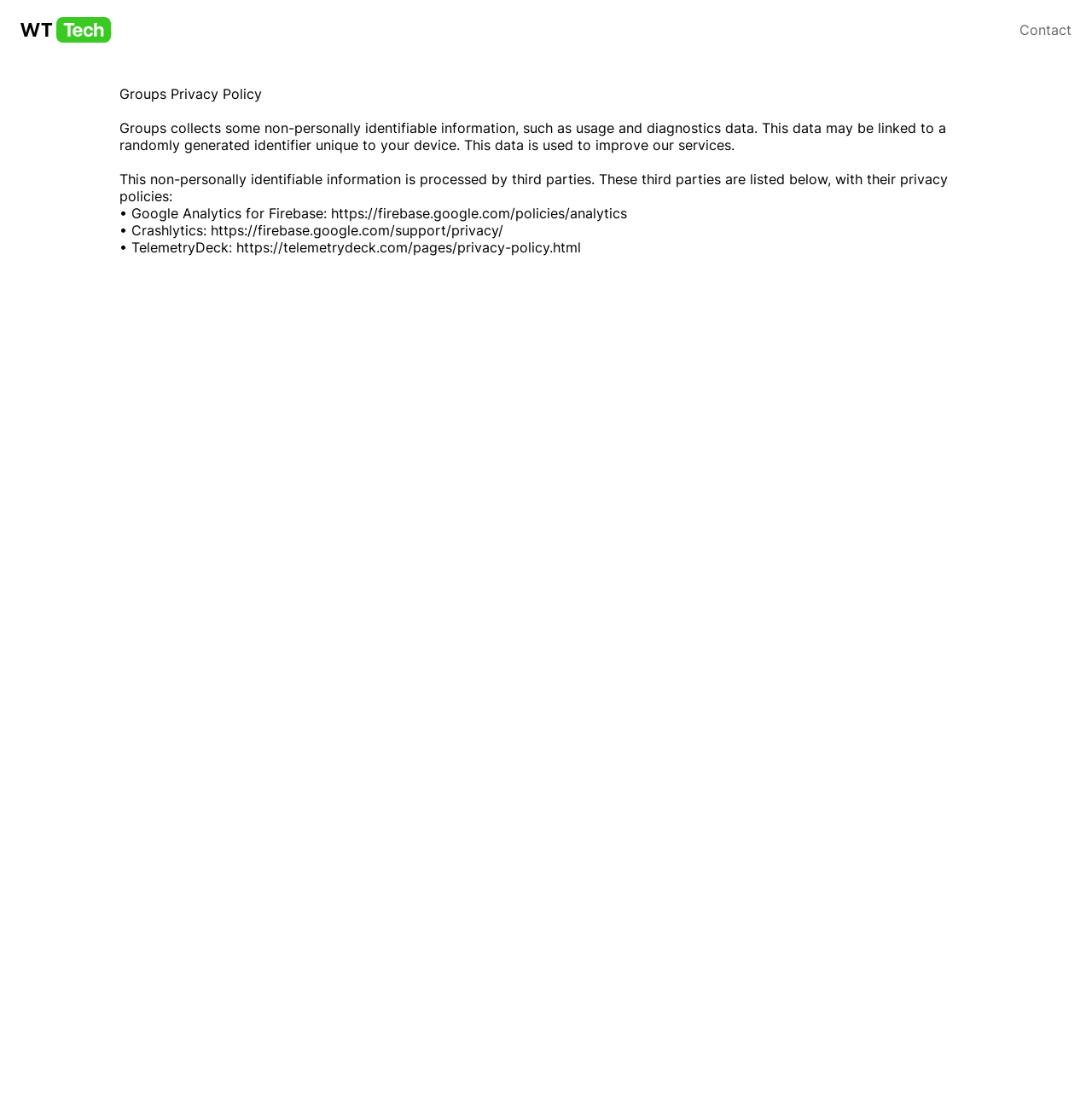Describe every aspect of the webpage in a detailed manner.

The webpage is the homepage of WT Tech, a developer of various applications such as Speed Player, Terrific Times Tables, and Dash View. At the top left corner, there is a link to the WT Tech Icon, which is accompanied by an image of the same name. 

On the top right corner, there is a link to "Contact". Below the icon, there is a section that discusses the privacy policy of Groups, a service that collects non-personally identifiable information such as usage and diagnostics data. This data is linked to a randomly generated identifier unique to the user's device and is used to improve services. 

The section explains that this non-personally identifiable information is processed by third-party services, which are listed below. These services include Google Analytics for Firebase, Crashlytics, and TelemetryDeck, with links provided to their respective privacy policies.